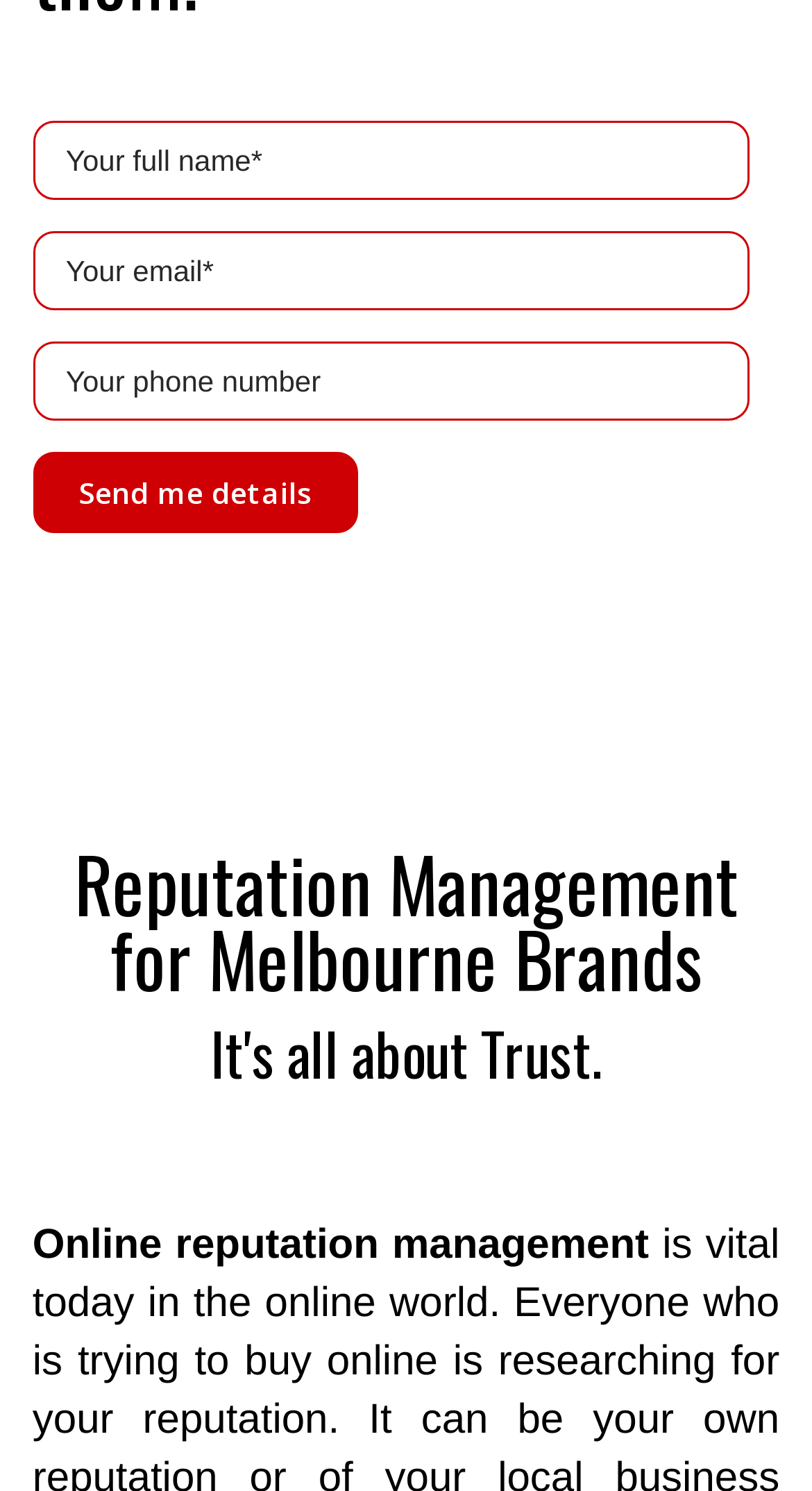Using the element description provided, determine the bounding box coordinates in the format (top-left x, top-left y, bottom-right x, bottom-right y). Ensure that all values are floating point numbers between 0 and 1. Element description: name="your-phone" placeholder="Your phone number"

[0.04, 0.229, 0.922, 0.282]